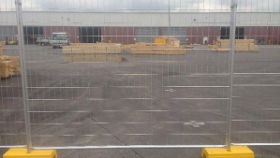What type of activities are suggested by the stacked wooden materials?
Based on the screenshot, provide your answer in one word or phrase.

building activities